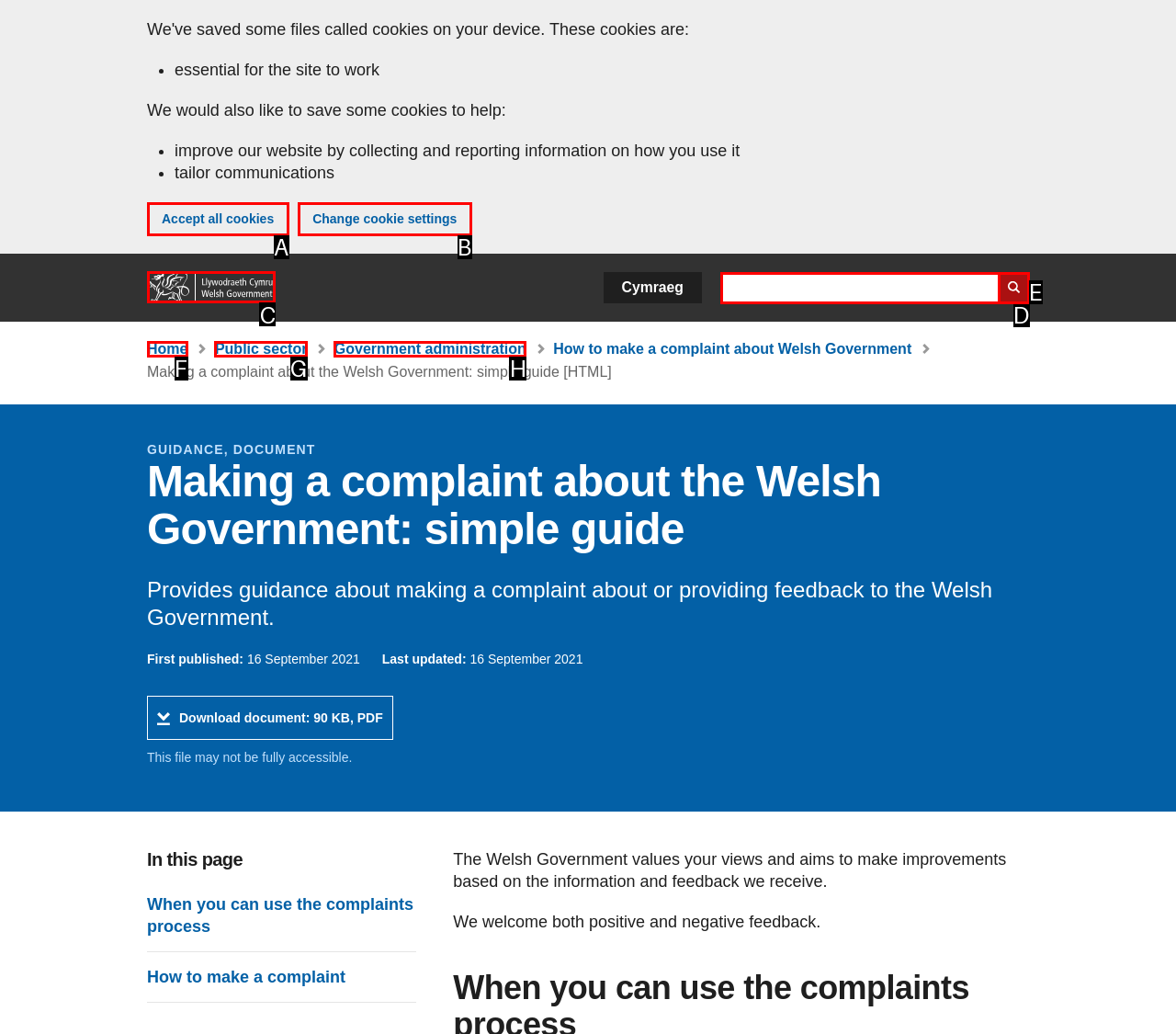What letter corresponds to the UI element to complete this task: Go to Home
Answer directly with the letter.

C